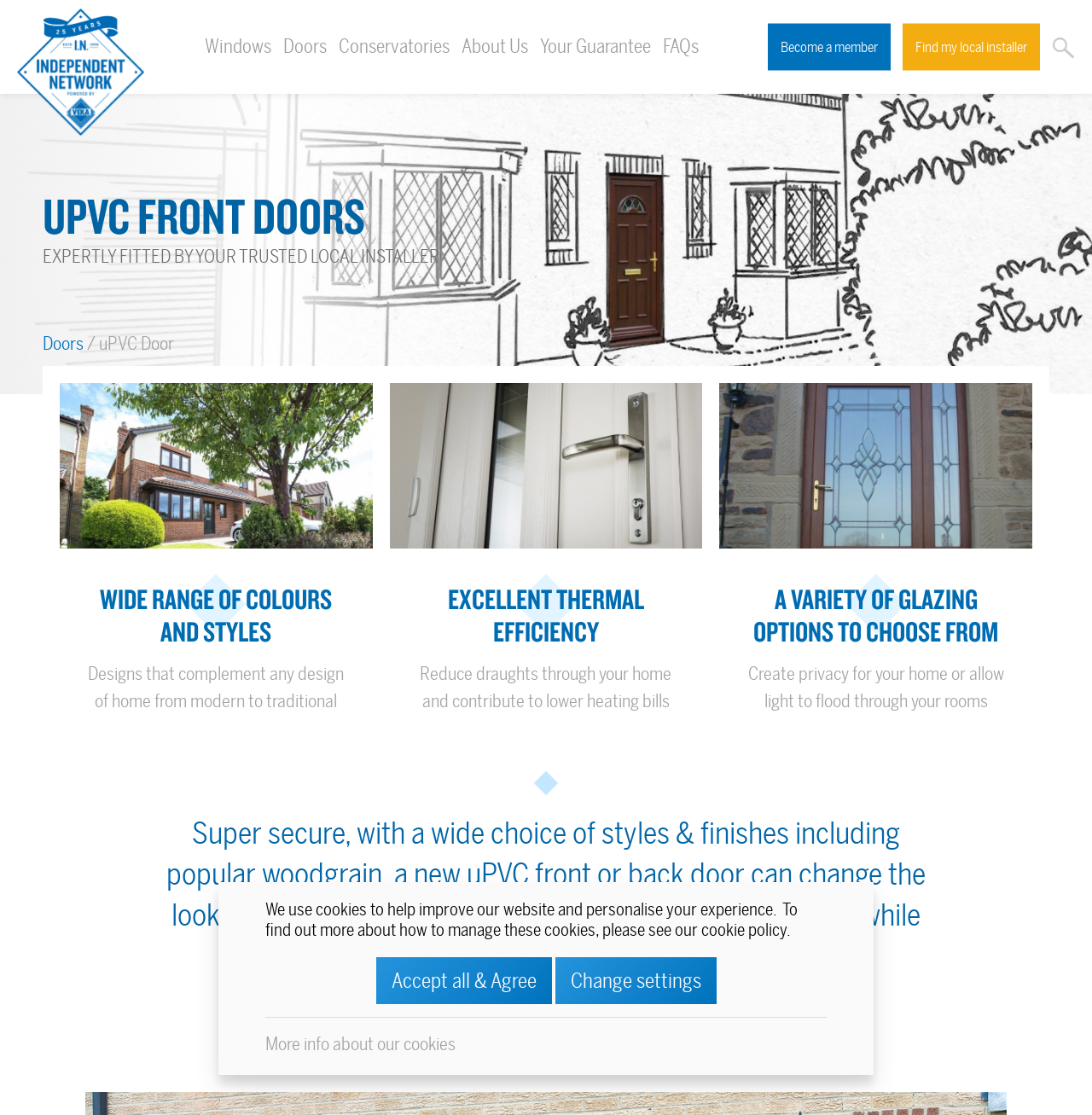Determine the main heading of the webpage and generate its text.

UPVC FRONT DOORS